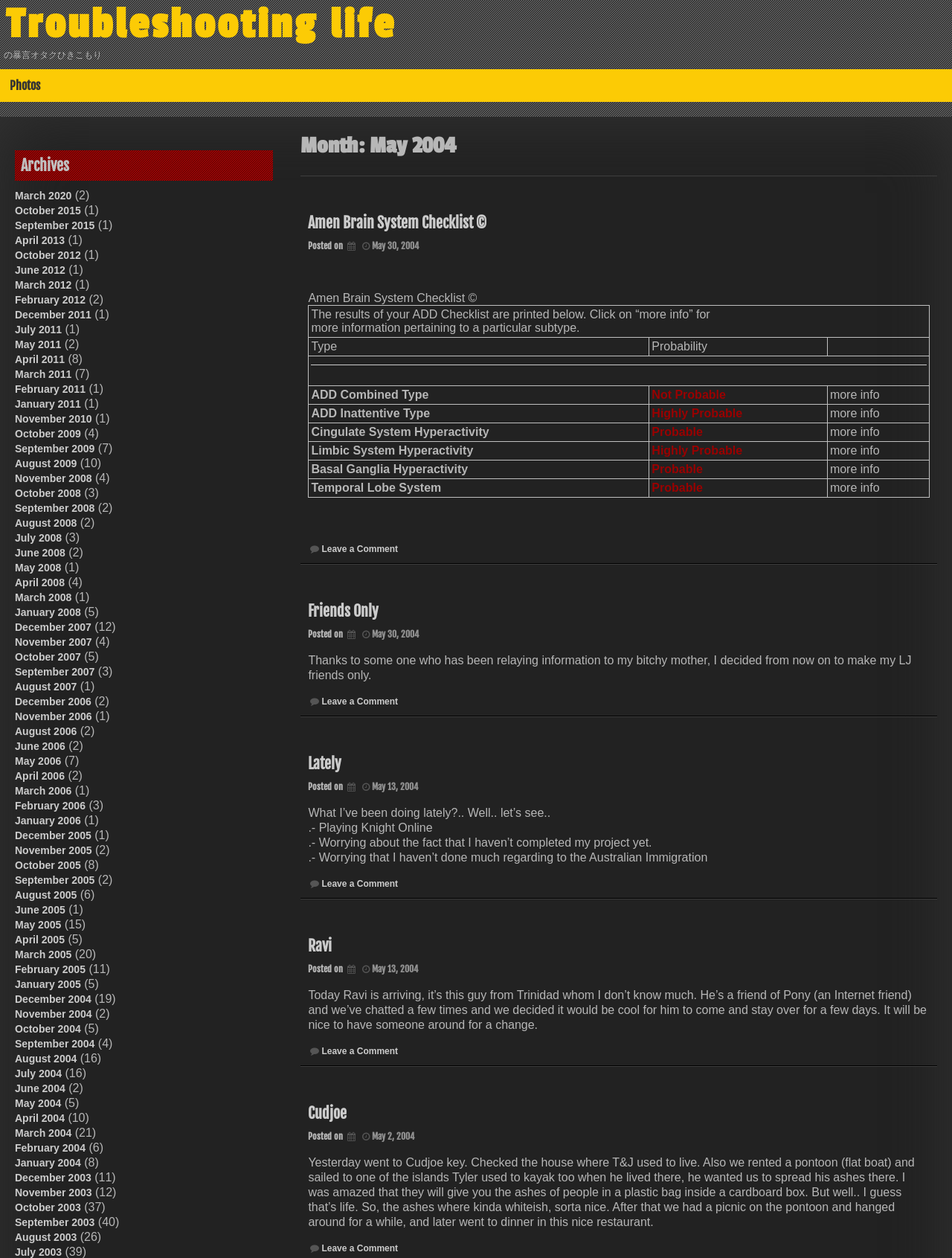Please determine the bounding box coordinates of the element to click on in order to accomplish the following task: "View 'Photos'". Ensure the coordinates are four float numbers ranging from 0 to 1, i.e., [left, top, right, bottom].

[0.0, 0.055, 0.06, 0.081]